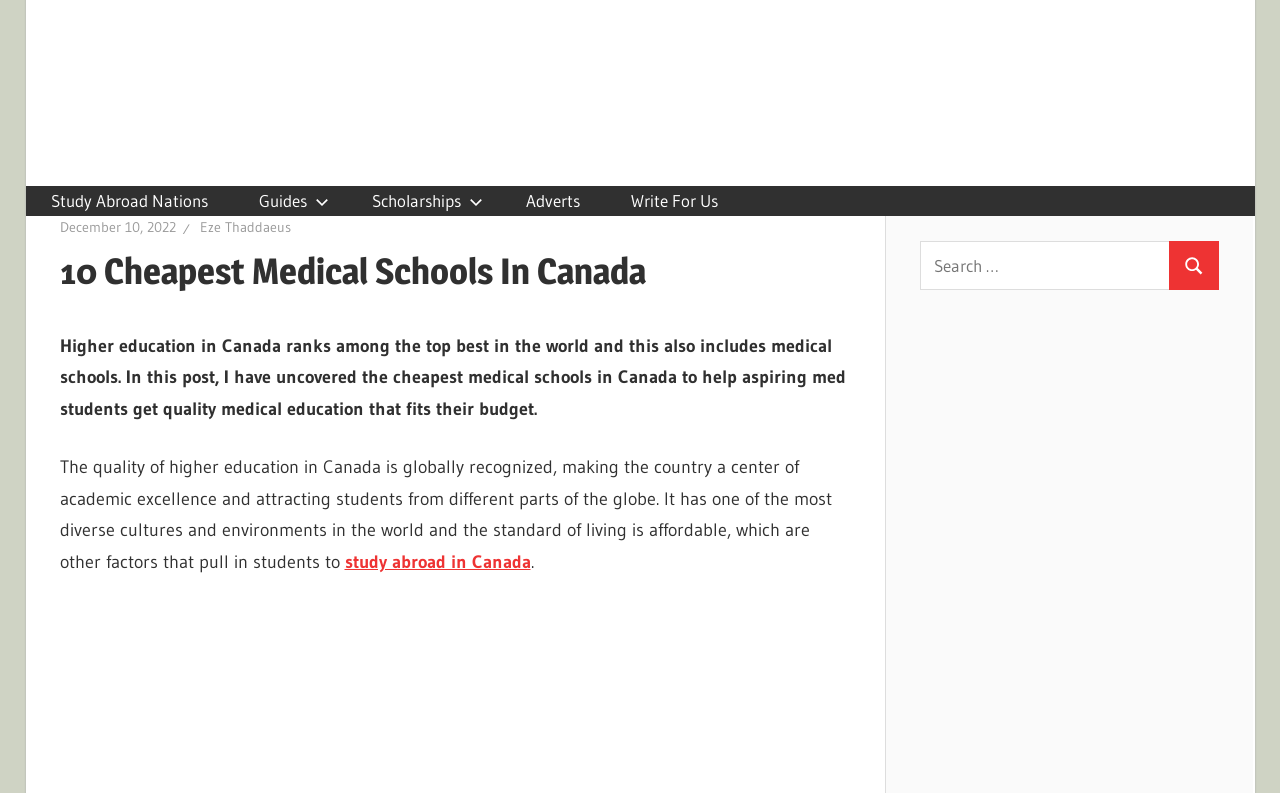Find the bounding box of the UI element described as: "Eze Thaddaeus". The bounding box coordinates should be given as four float values between 0 and 1, i.e., [left, top, right, bottom].

[0.156, 0.275, 0.227, 0.298]